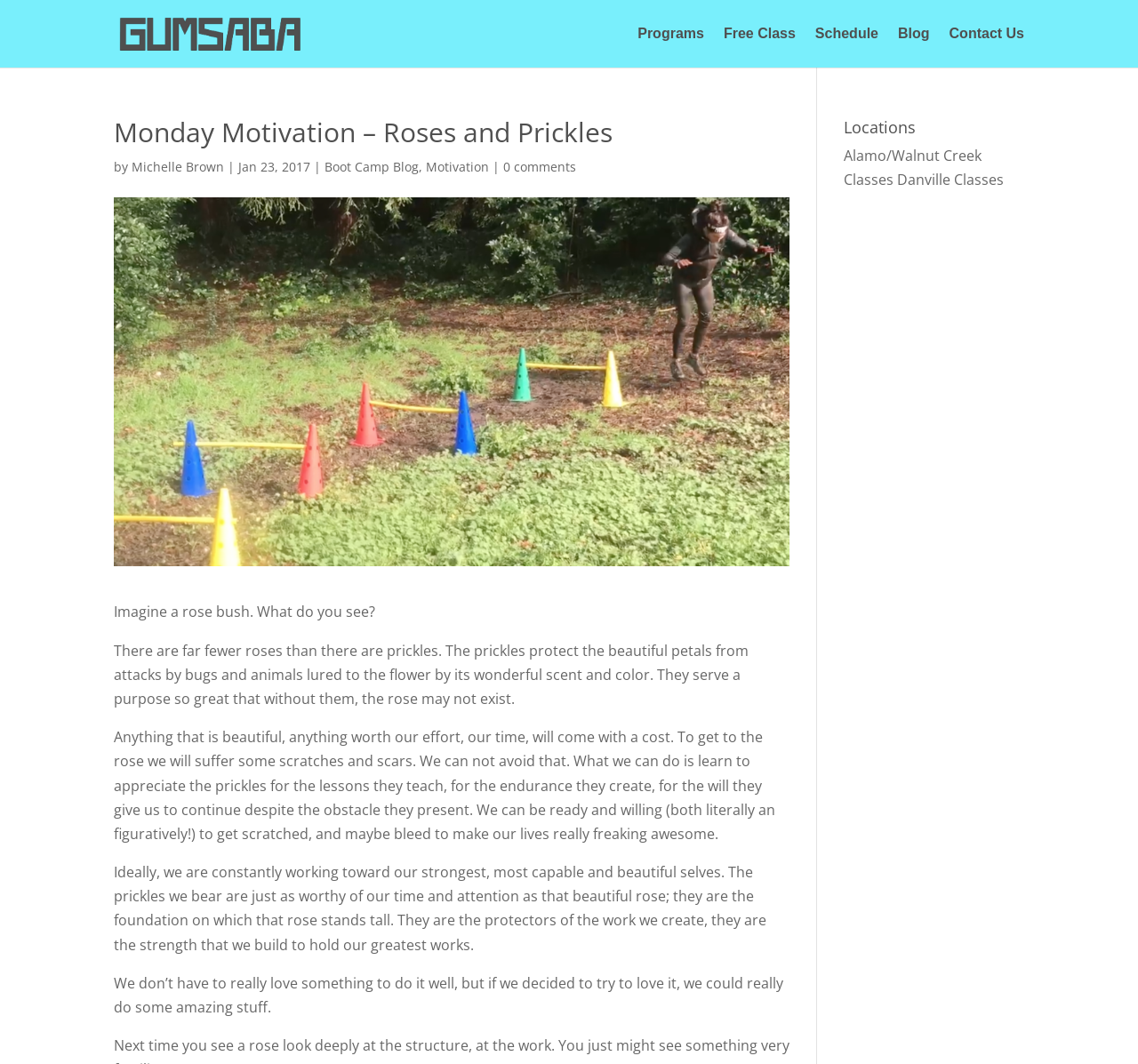Specify the bounding box coordinates of the element's area that should be clicked to execute the given instruction: "Visit the Programs page". The coordinates should be four float numbers between 0 and 1, i.e., [left, top, right, bottom].

[0.56, 0.026, 0.619, 0.063]